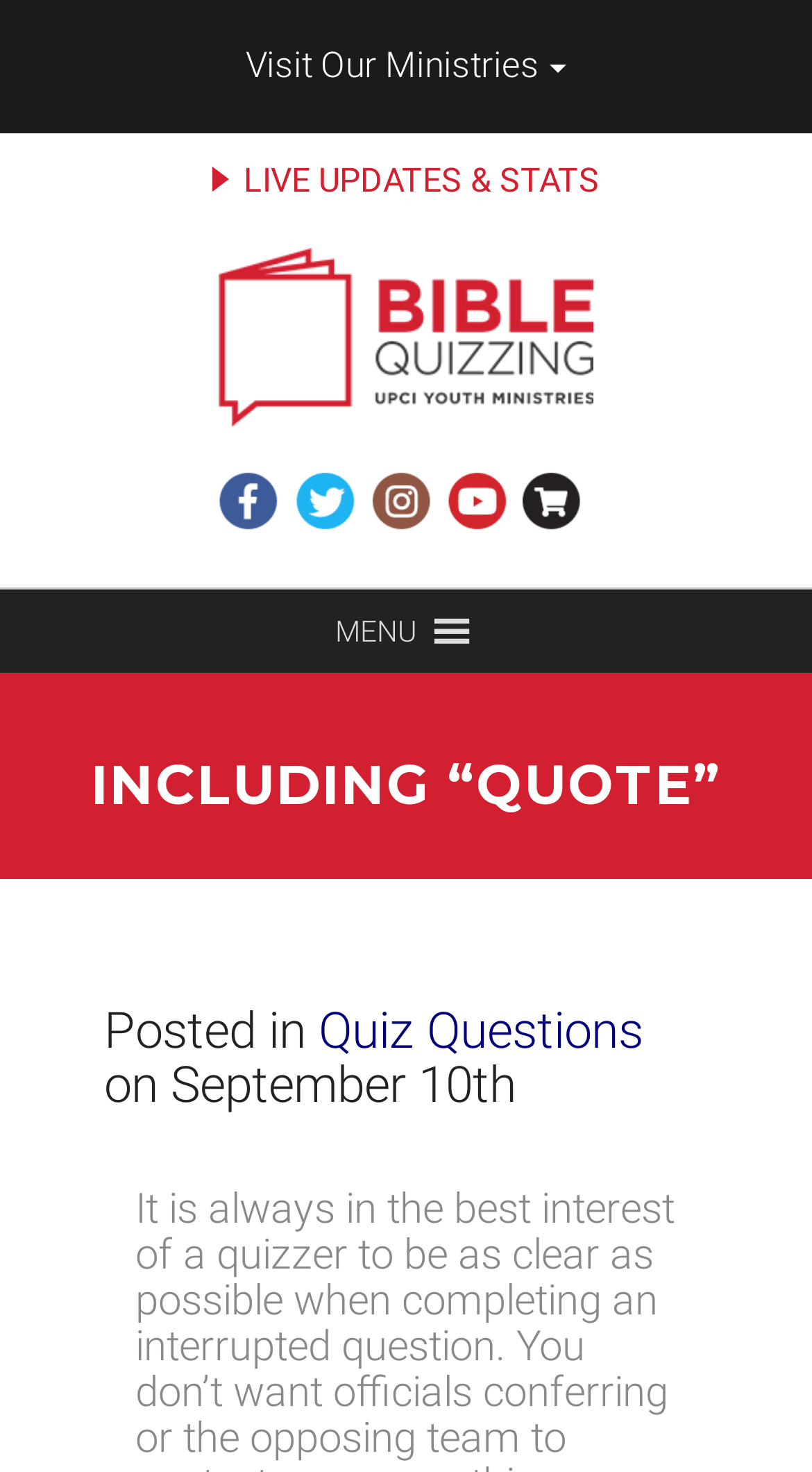Identify the bounding box for the described UI element: "Live Updates & Stats".

[0.262, 0.108, 0.738, 0.135]